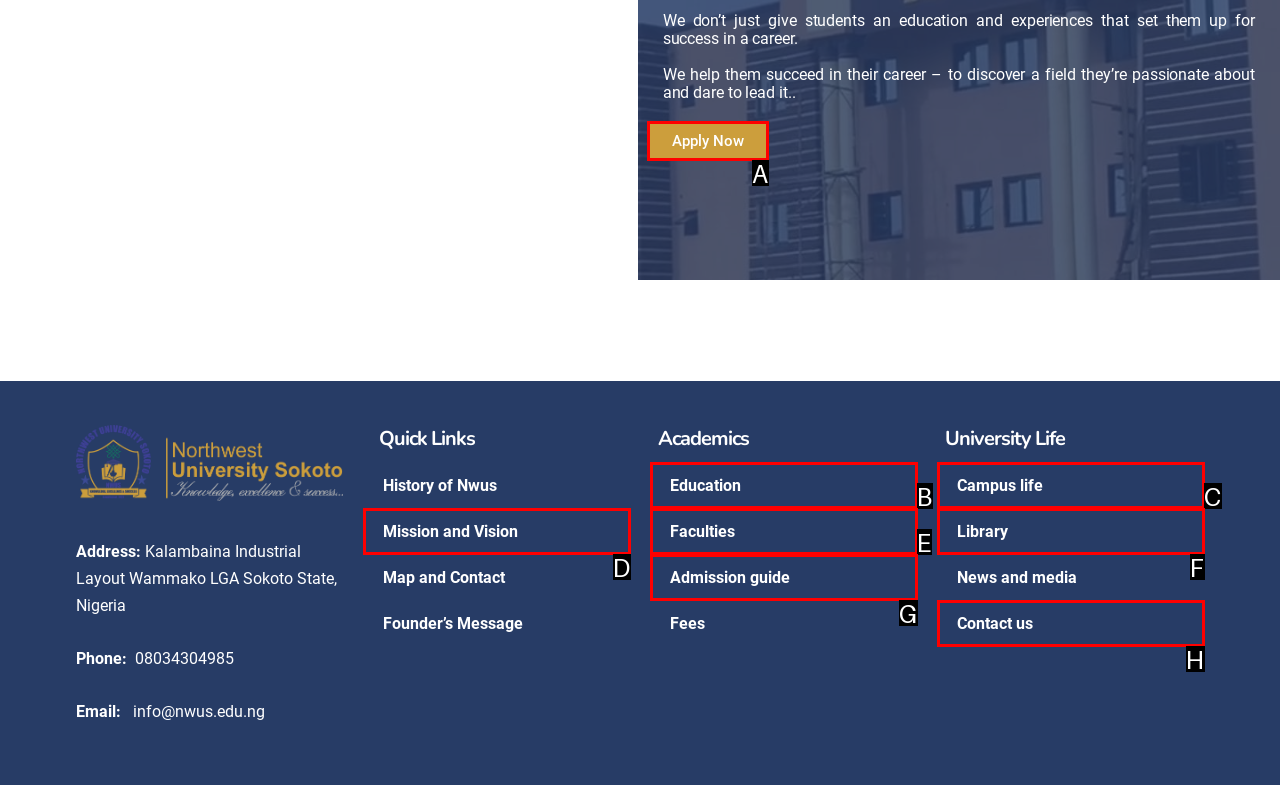Determine the letter of the element I should select to fulfill the following instruction: Click Apply Now. Just provide the letter.

A